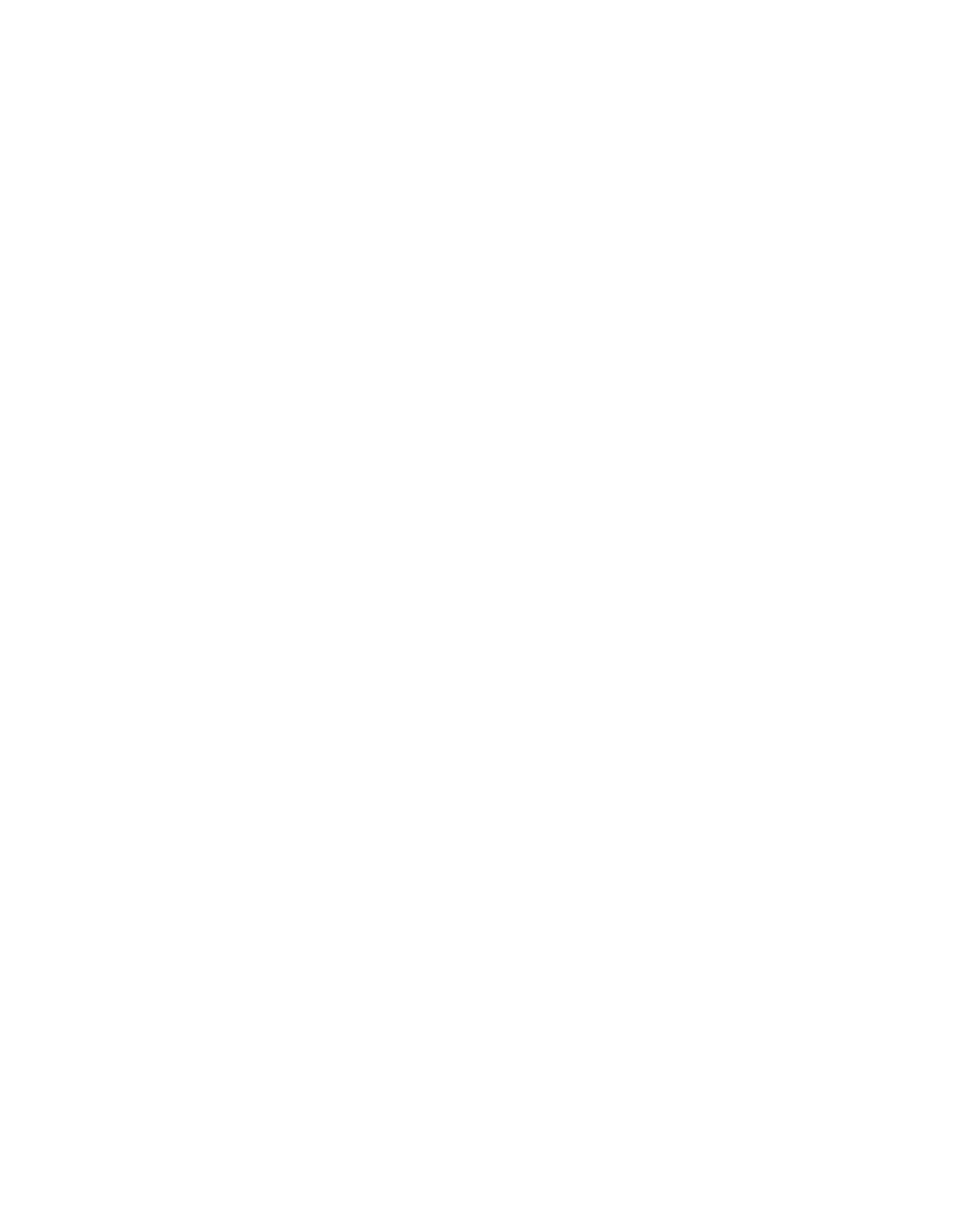Please answer the following question using a single word or phrase: 
What is the title of the section above Michelle Adair?

Investment Team